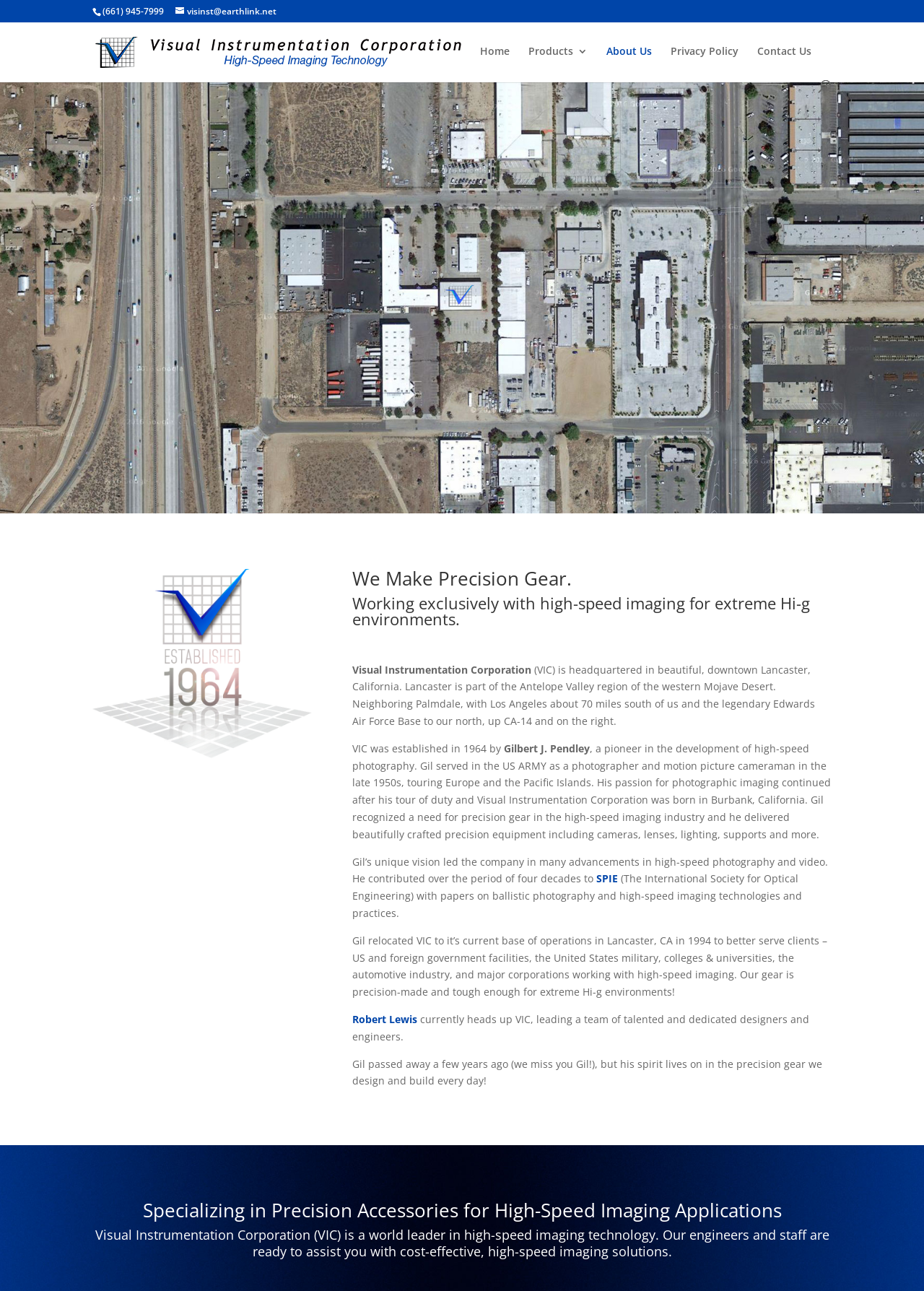Analyze and describe the webpage in a detailed narrative.

The webpage is about Visual Instrumentation Corporation, a company that specializes in high-speed imaging technology. At the top of the page, there is a section with the company's contact information, including a phone number and email address. Below this, there is a logo of the company, which is an image with the text "Visual Instrumentation Corporation".

The main navigation menu is located below the logo, with links to different sections of the website, including "Home", "Products 3", "About Us", "Privacy Policy", and "Contact Us". 

On the left side of the page, there is a search bar with a search box and a button. Below the search bar, there is an image with the text "VIC Established 1964". 

The main content of the page is divided into several sections. The first section has a heading that reads "We Make Precision Gear" and describes the company's focus on high-speed imaging for extreme environments. The second section has a heading that reads "Working exclusively with high-speed imaging for extreme Hi-g environments" and provides more information about the company's expertise.

The next section is about the company's history, with a heading that reads "About Us". This section describes how the company was founded in 1964 by Gilbert J. Pendley, a pioneer in high-speed photography. The text provides details about Pendley's background, including his service in the US Army and his passion for photographic imaging. 

The section also describes how Pendley's company, Visual Instrumentation Corporation, was established to provide precision gear for the high-speed imaging industry. The text mentions that Pendley contributed to advancements in high-speed photography and video over four decades and was involved with the International Society for Optical Engineering (SPIE).

The next section describes how the company relocated to Lancaster, CA in 1994 and how it currently serves clients in various industries, including government facilities, the military, colleges, and corporations. The text also mentions that the company's gear is precision-made and designed for extreme environments.

The final section of the page has a heading that reads "Specializing in Precision Accessories for High-Speed Imaging Applications" and provides a brief overview of the company's capabilities. The page ends with a statement that describes the company's mission and its commitment to providing high-speed imaging solutions.